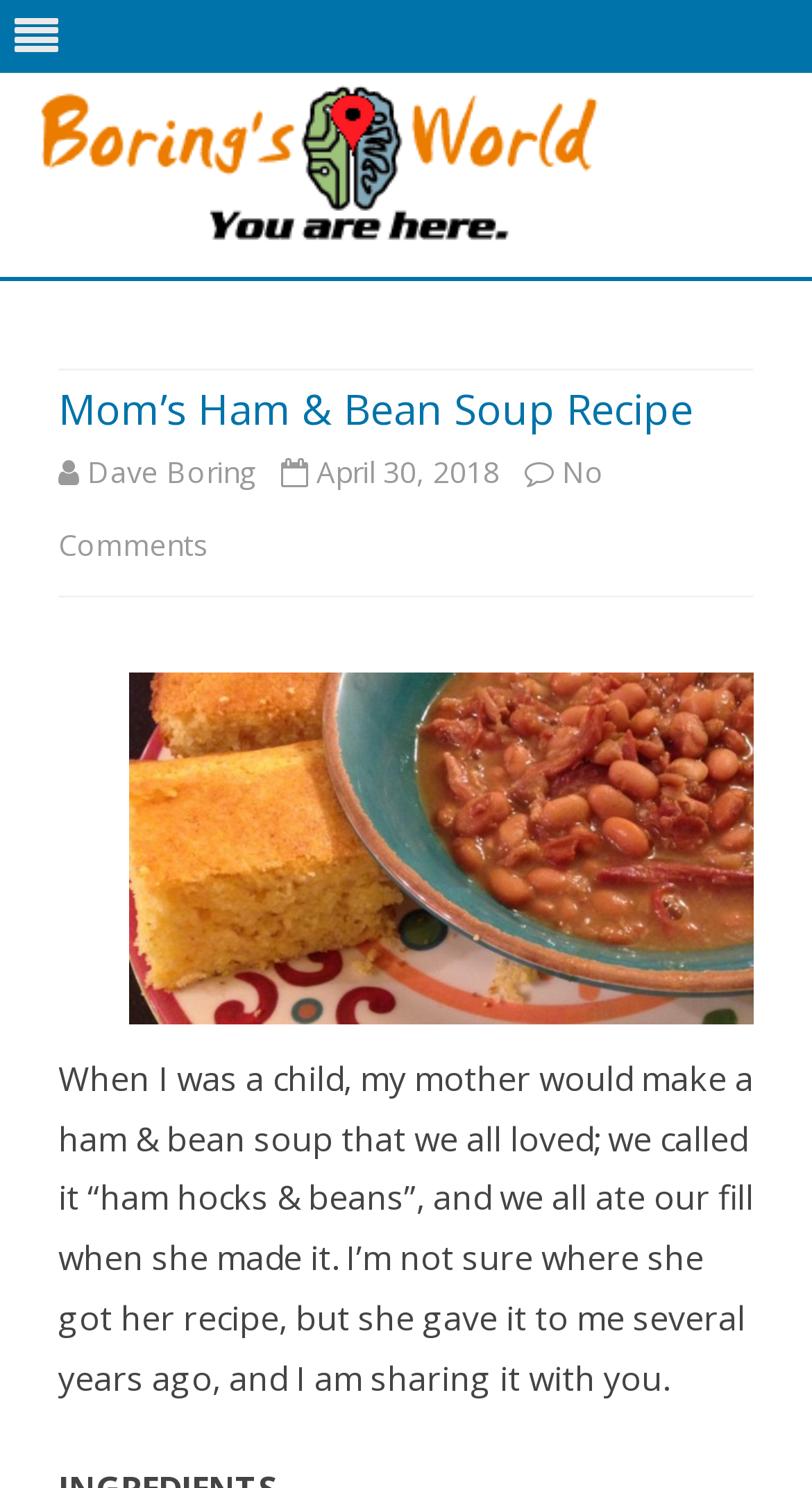Explain the webpage in detail.

The webpage is titled "Boring's World - You are here." and features a prominent link to "Boring's World" at the top left corner, accompanied by an image with the same name. Below this, there is a "Skip to content" link at the top center of the page.

The main content of the page is a blog post titled "Mom’s Ham & Bean Soup Recipe", which is displayed in a large header at the top center of the page. Below the title, there is a link to the same recipe, followed by the author's name "Dave Boring" and a timestamp "April 30, 2018" on the right side.

The blog post itself is a short paragraph that describes a childhood memory of the author's mother making a ham and bean soup, and how the author is now sharing the recipe. The text is displayed in a single block at the center of the page, taking up most of the vertical space.

There is also a link to "No Comments on Mom’s Ham & Bean Soup Recipe" at the bottom of the page, indicating that there are no comments on the post.